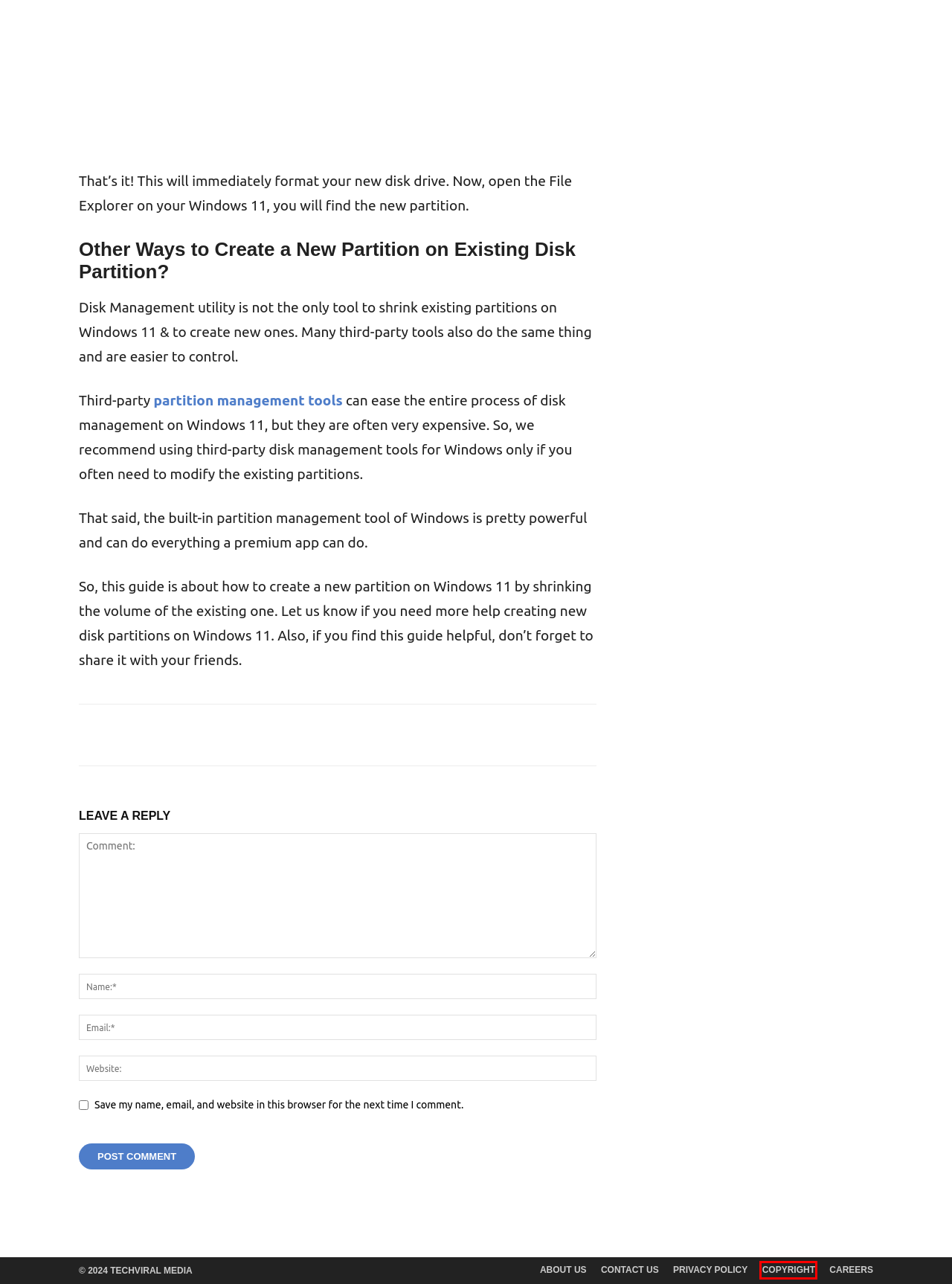You have been given a screenshot of a webpage, where a red bounding box surrounds a UI element. Identify the best matching webpage description for the page that loads after the element in the bounding box is clicked. Options include:
A. About Us
B. Top List
C. Privacy Policy
D. How to
E. Contact Us
F. Copyright - TechViral
G. 10 Best Partition Manager Softwares For Windows 10/11 in 2023
H. Careers - Apply for Job

F